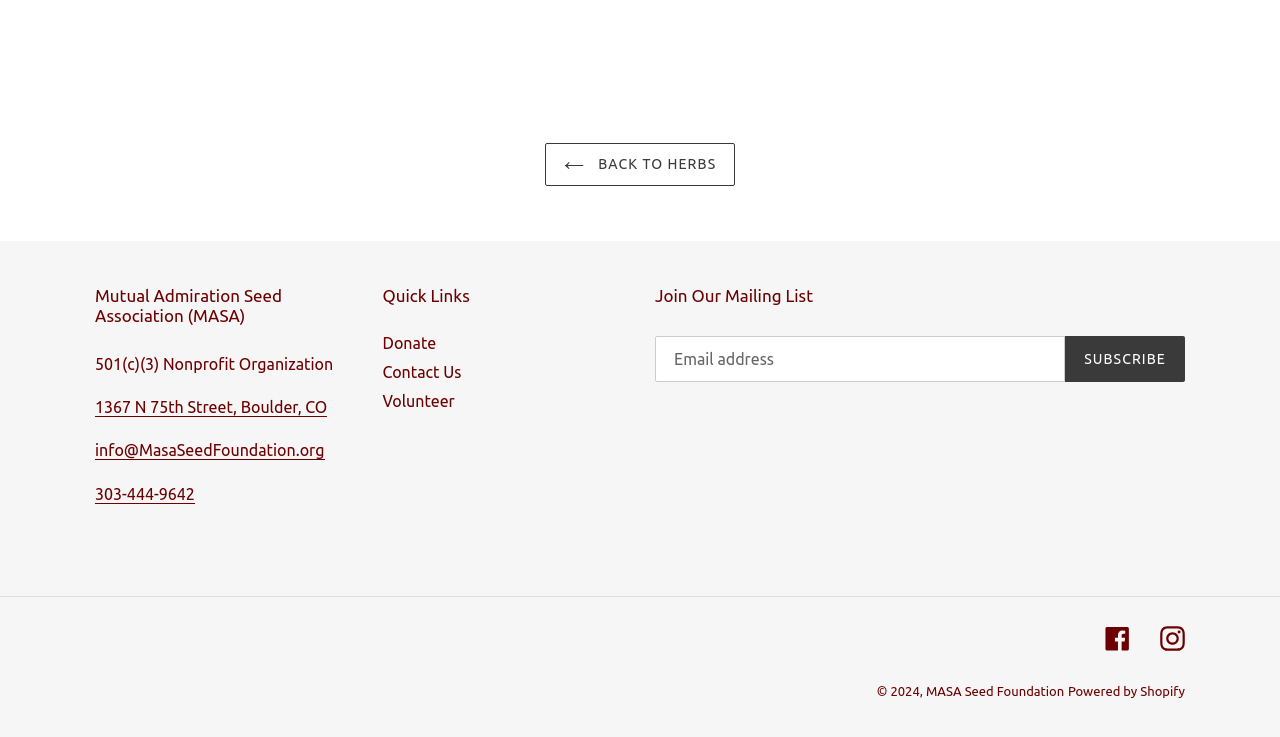What social media platforms is the organization on? Observe the screenshot and provide a one-word or short phrase answer.

Facebook and Instagram